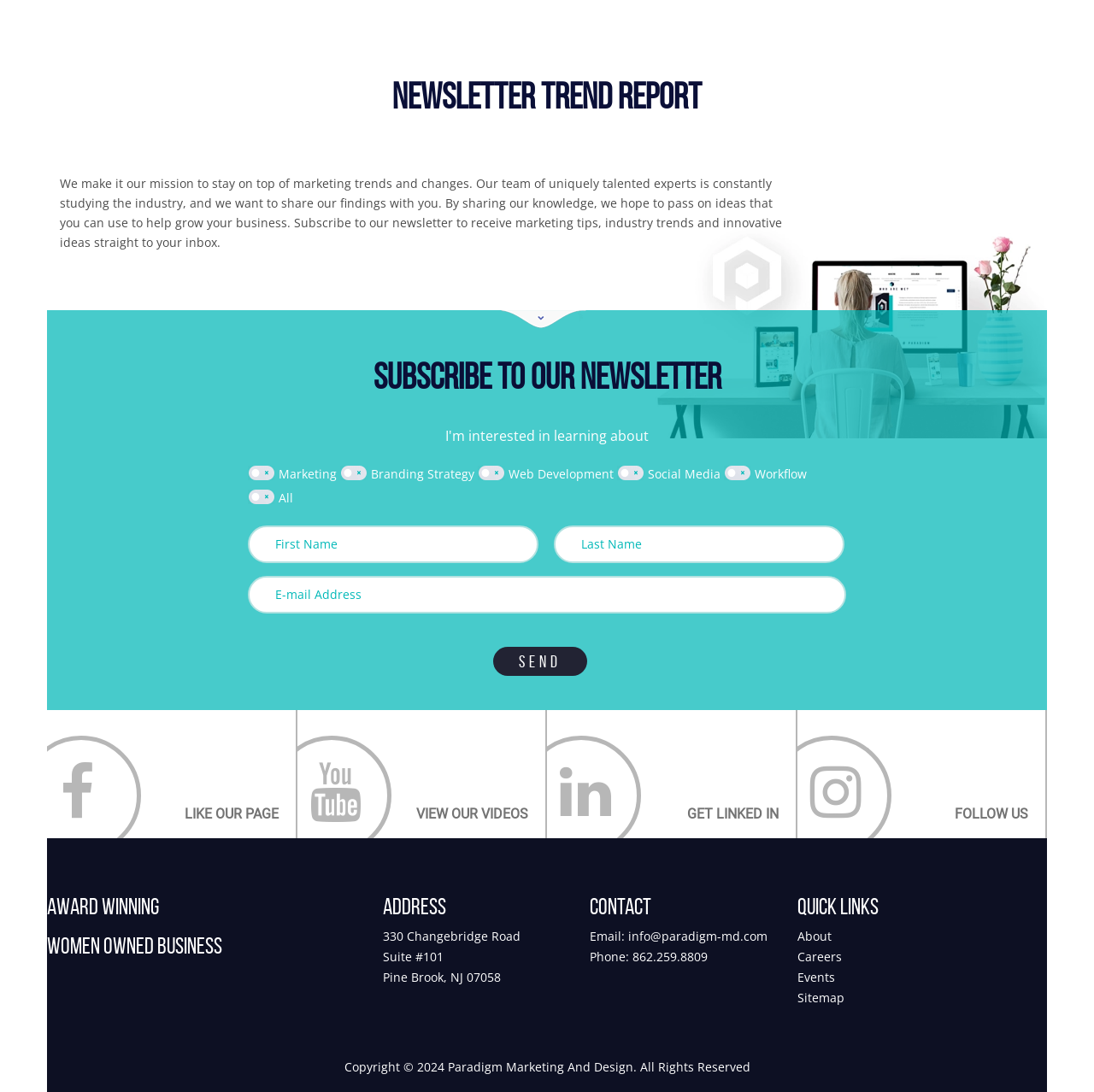Identify the bounding box coordinates of the clickable region to carry out the given instruction: "Enter your first name".

[0.227, 0.481, 0.492, 0.515]